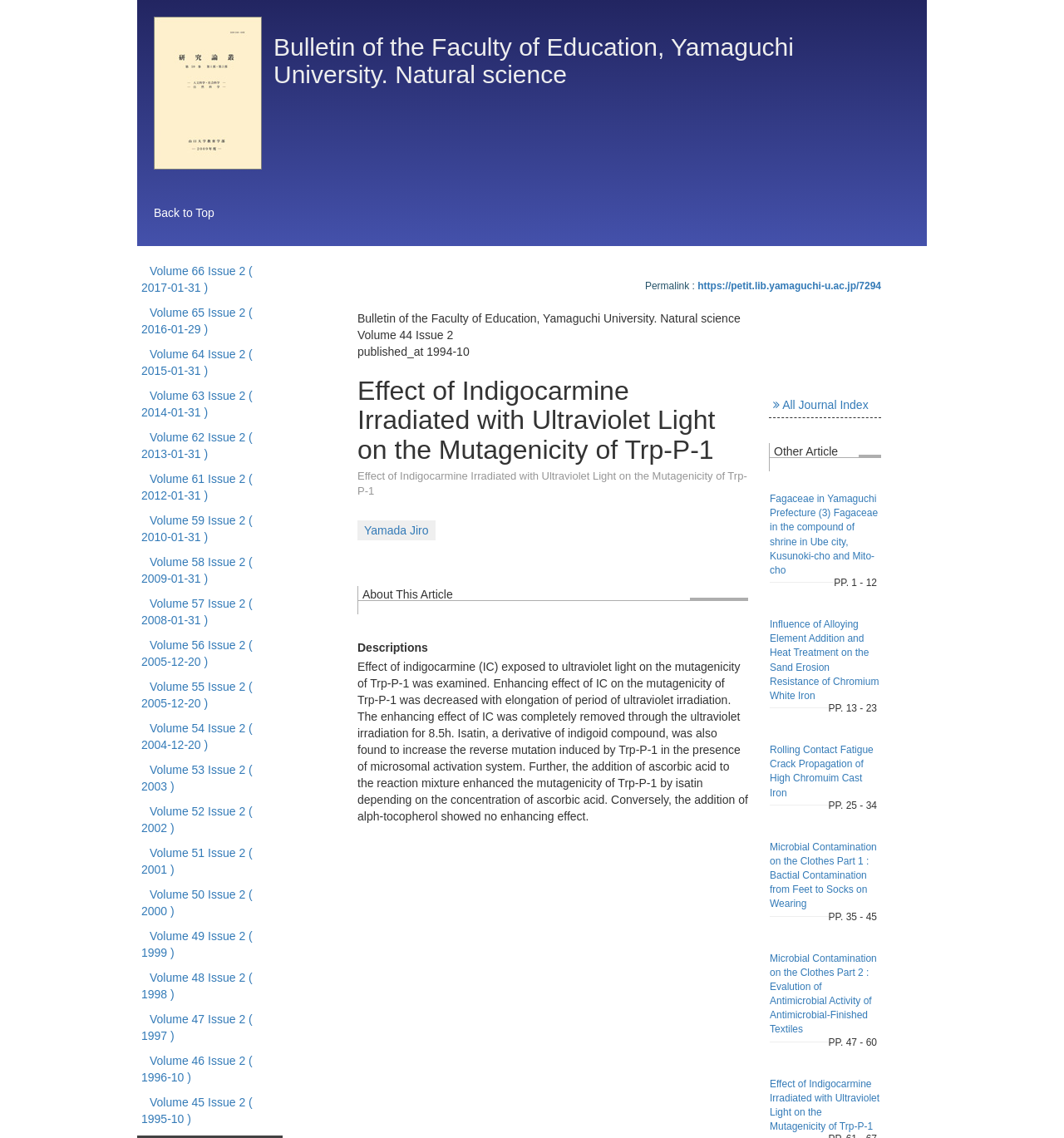Predict the bounding box coordinates of the area that should be clicked to accomplish the following instruction: "Read article by Yamada Jiro". The bounding box coordinates should consist of four float numbers between 0 and 1, i.e., [left, top, right, bottom].

[0.342, 0.46, 0.403, 0.472]